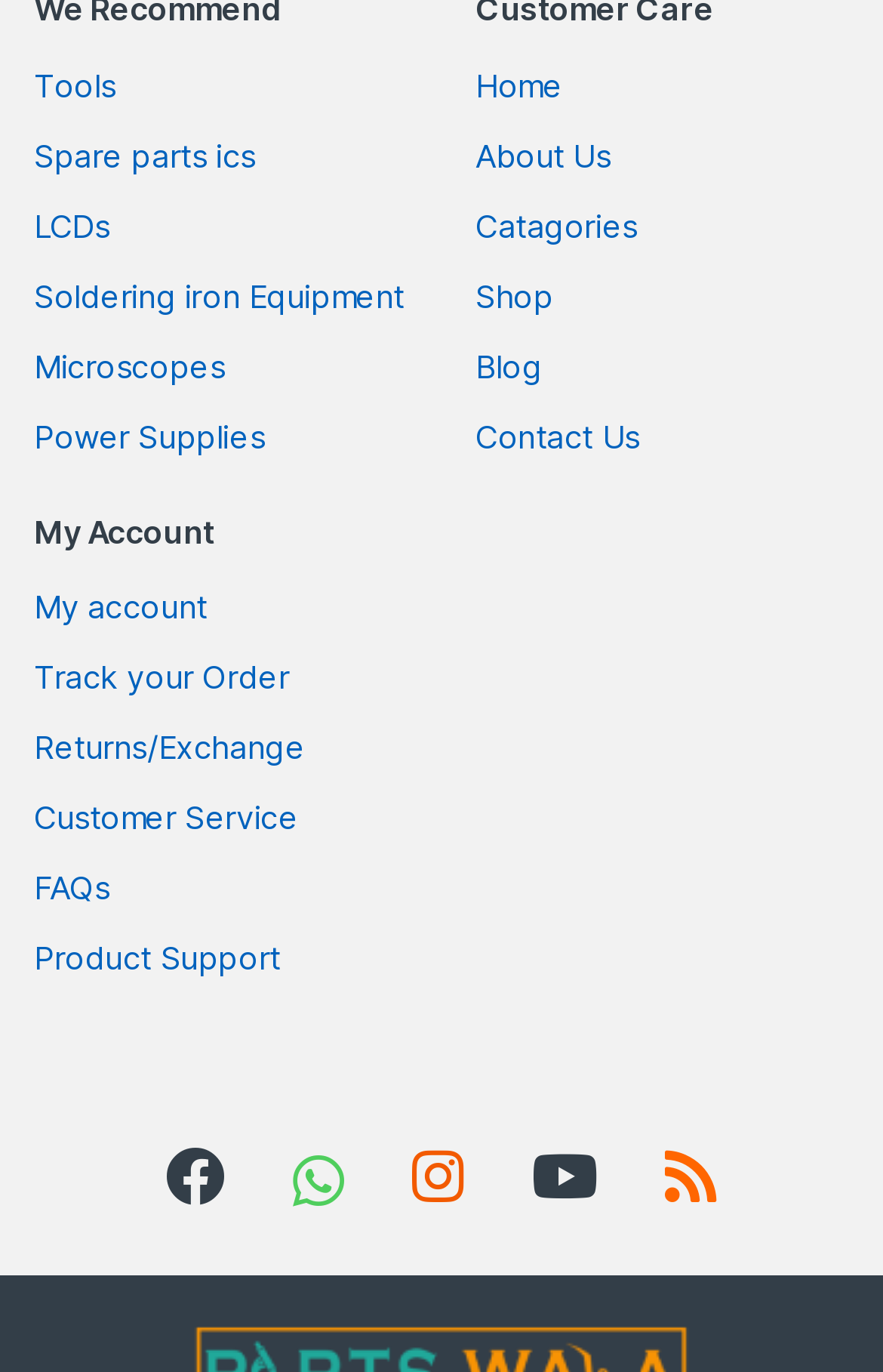Please provide a comprehensive response to the question based on the details in the image: What is the first link in the top-right section?

I looked at the links in the top-right section, which are 'Home', 'About Us', 'Catagories', 'Shop', 'Blog', and 'Contact Us', and the first one is 'Home'.